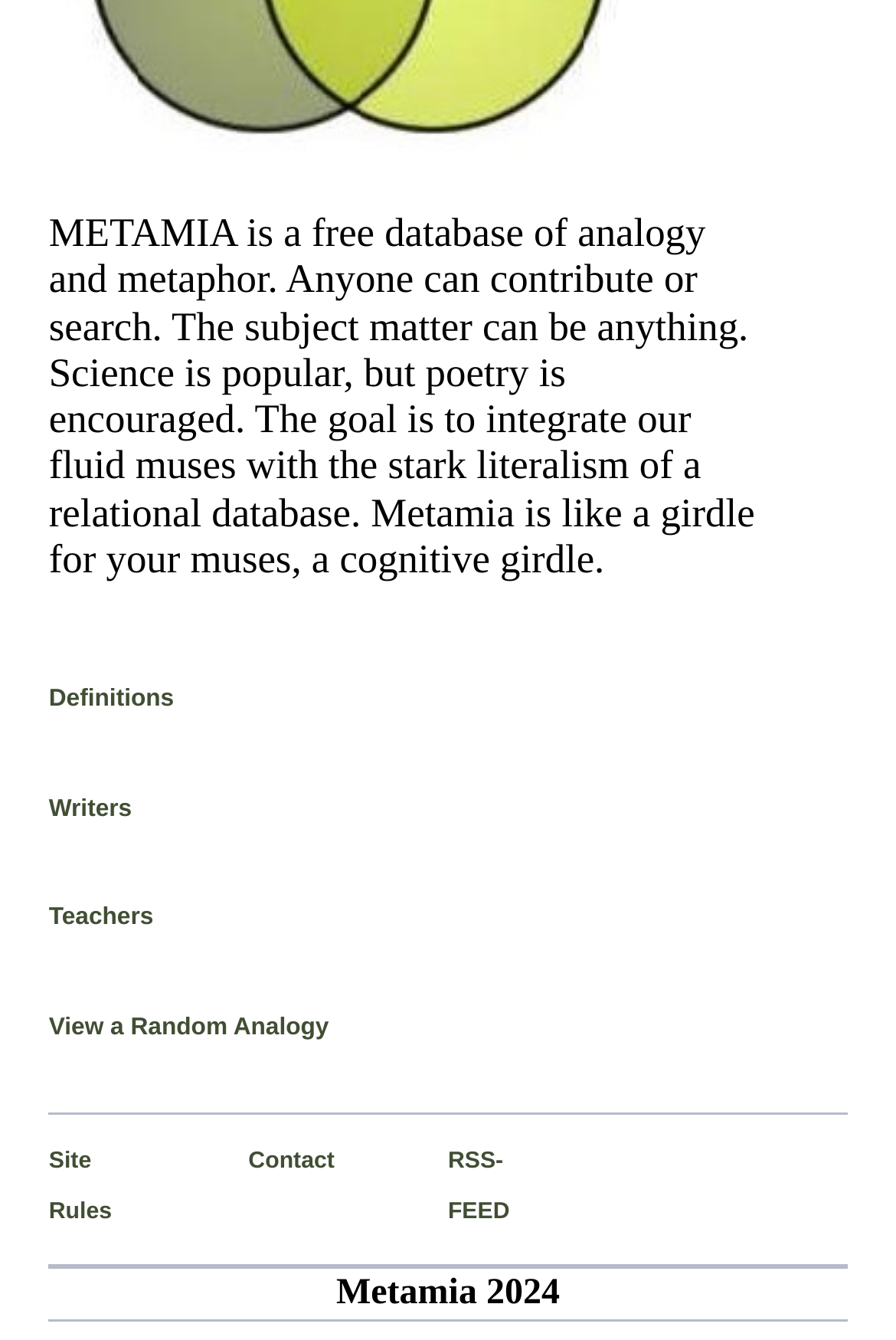What is the theme of the subject matter in Metamia?
Using the image as a reference, deliver a detailed and thorough answer to the question.

According to the StaticText element, the subject matter in Metamia can be anything, but science is popular, and poetry is encouraged, indicating that the theme of the subject matter is a mix of scientific and poetic topics.